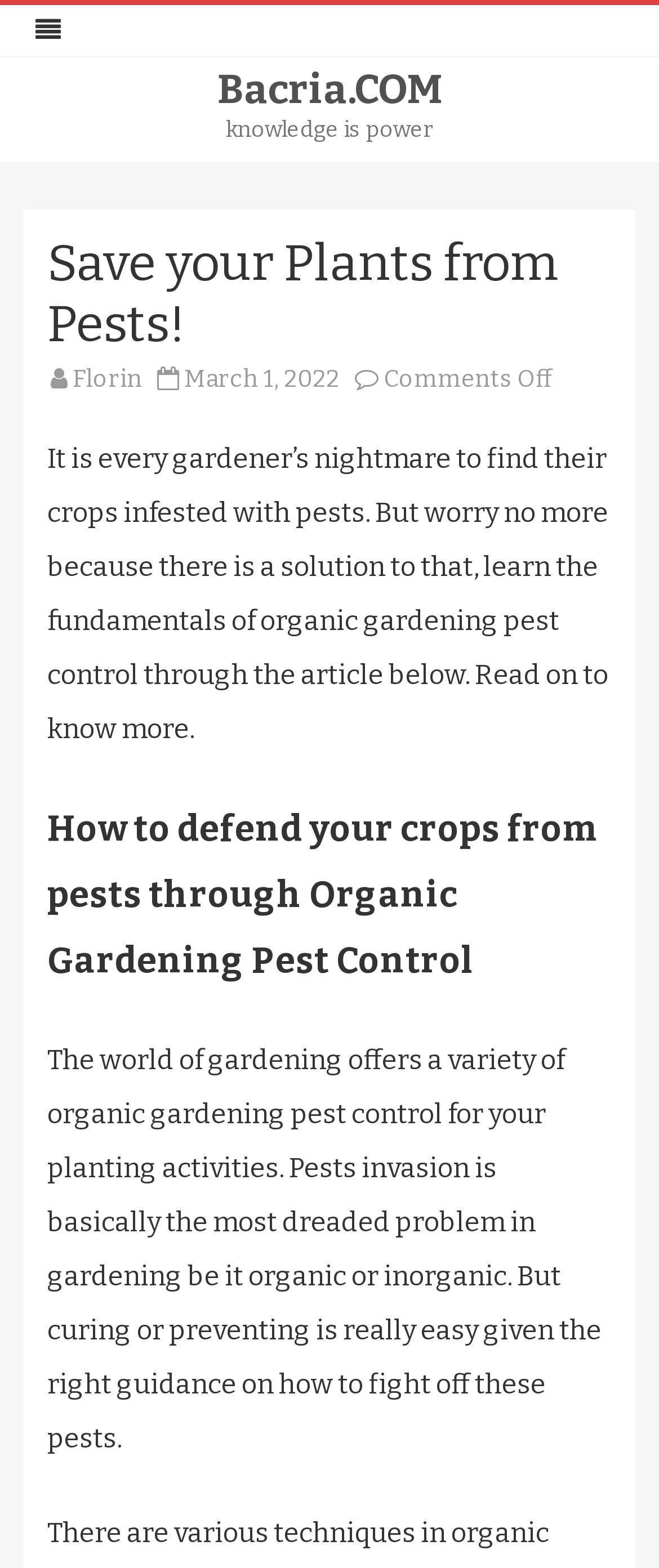When was the article published?
Identify the answer in the screenshot and reply with a single word or phrase.

March 1, 2022